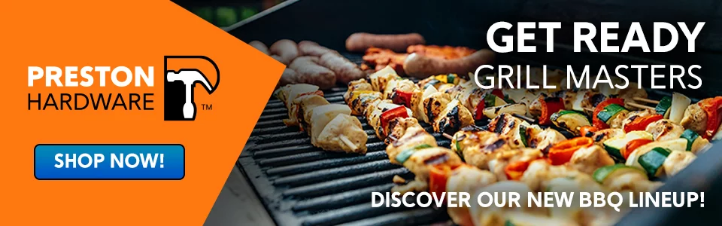What is the brand name displayed in the image?
Based on the screenshot, answer the question with a single word or phrase.

PRESTON HARDWARE